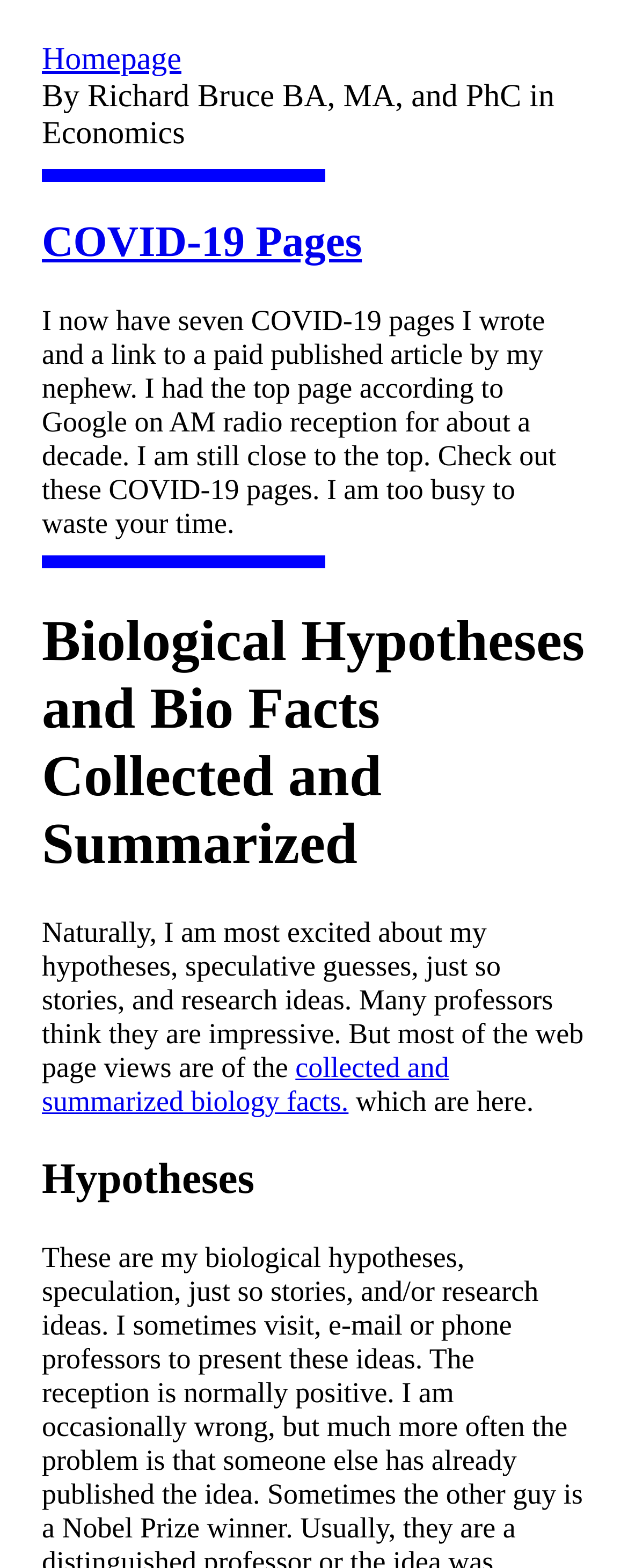Reply to the question with a single word or phrase:
What is the topic of the webpage section below the 'COVID-19 Pages' section?

Biological Hypotheses and Bio Facts